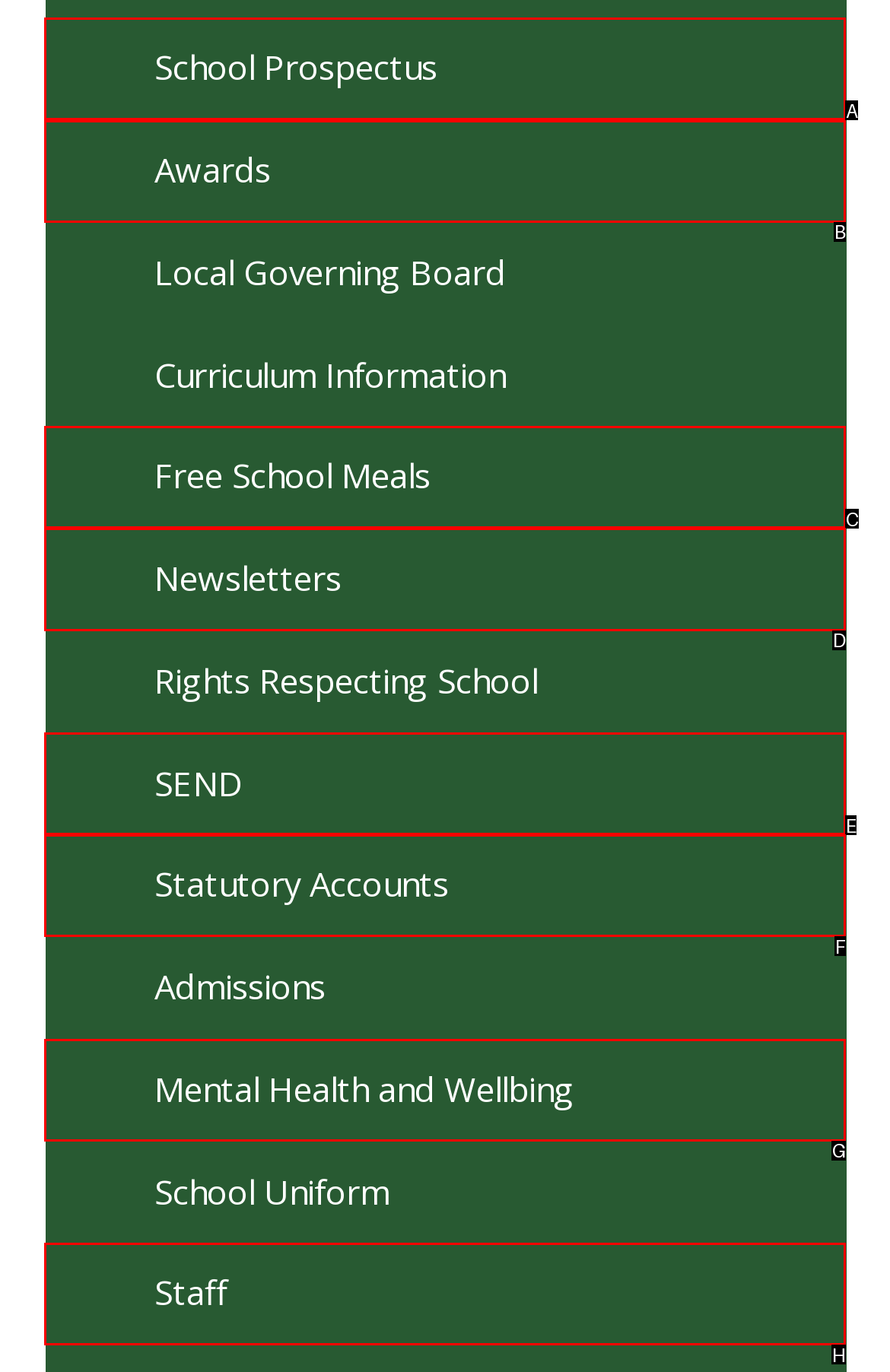Pick the right letter to click to achieve the task: Learn about Awards
Answer with the letter of the correct option directly.

B